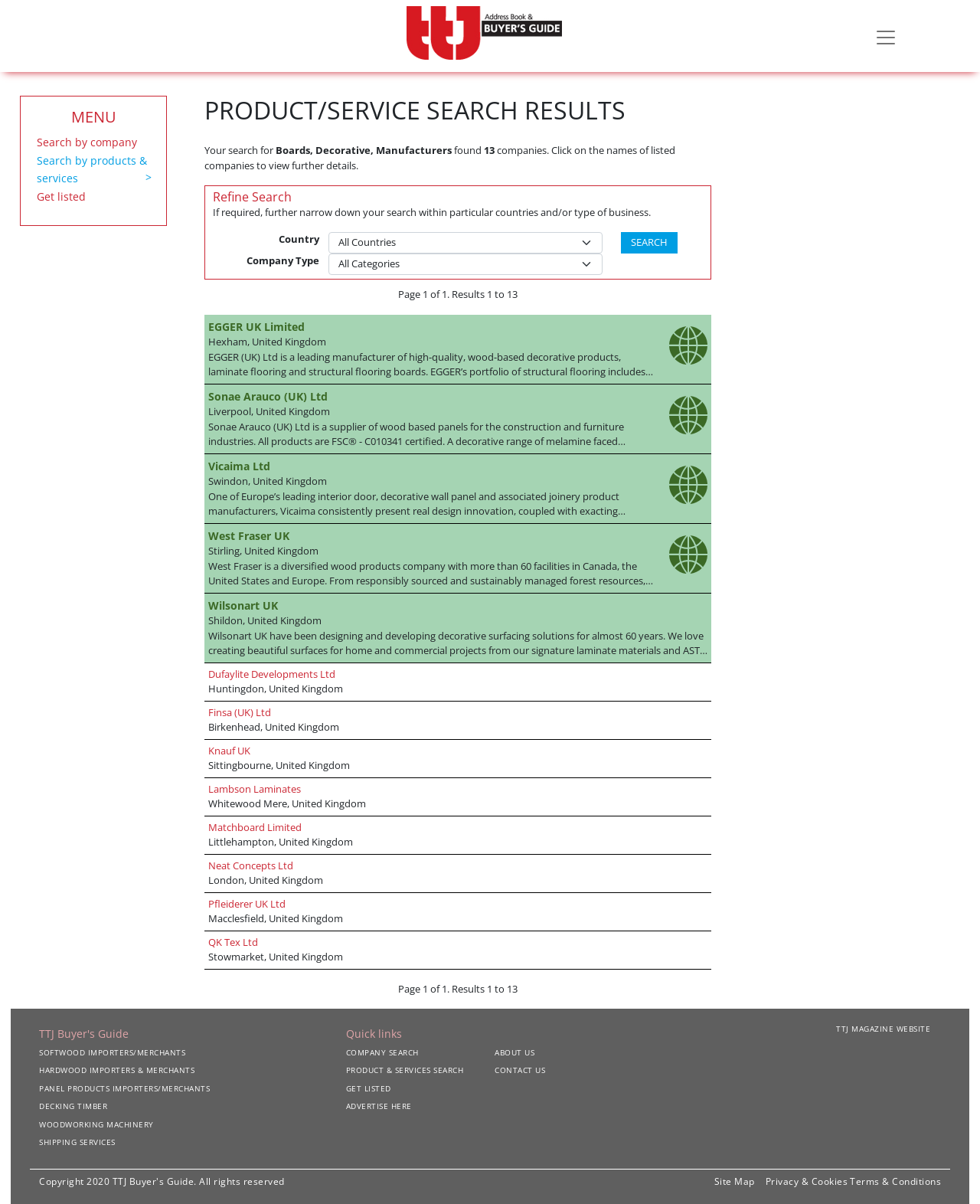What is the number of companies found?
Analyze the screenshot and provide a detailed answer to the question.

The answer can be found in the StaticText element with the text '13' which is located below the 'Your search for' text and above the 'companies. Click on the names of listed companies to view further details.' text.